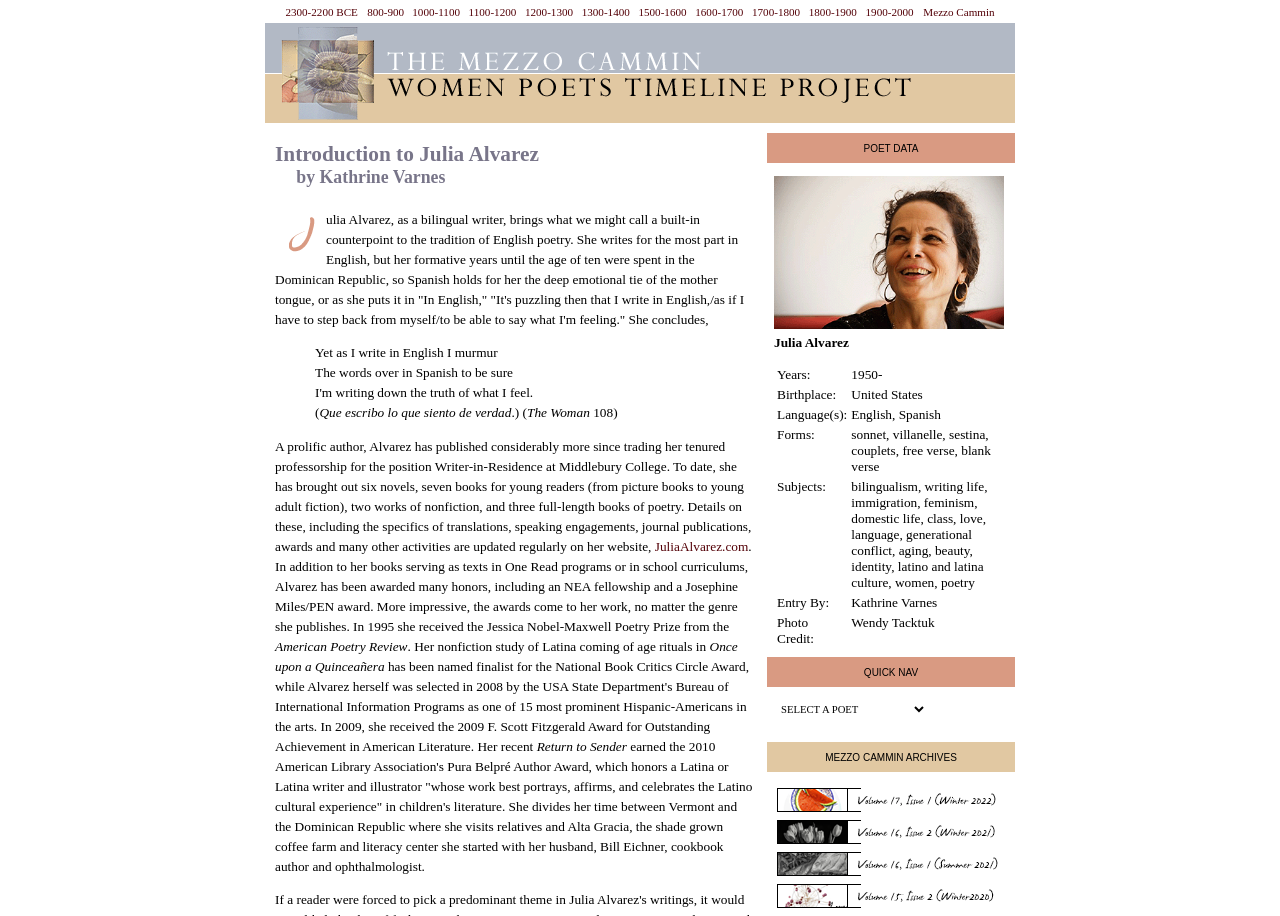Please find the bounding box for the UI element described by: "1200-1300".

[0.41, 0.004, 0.448, 0.021]